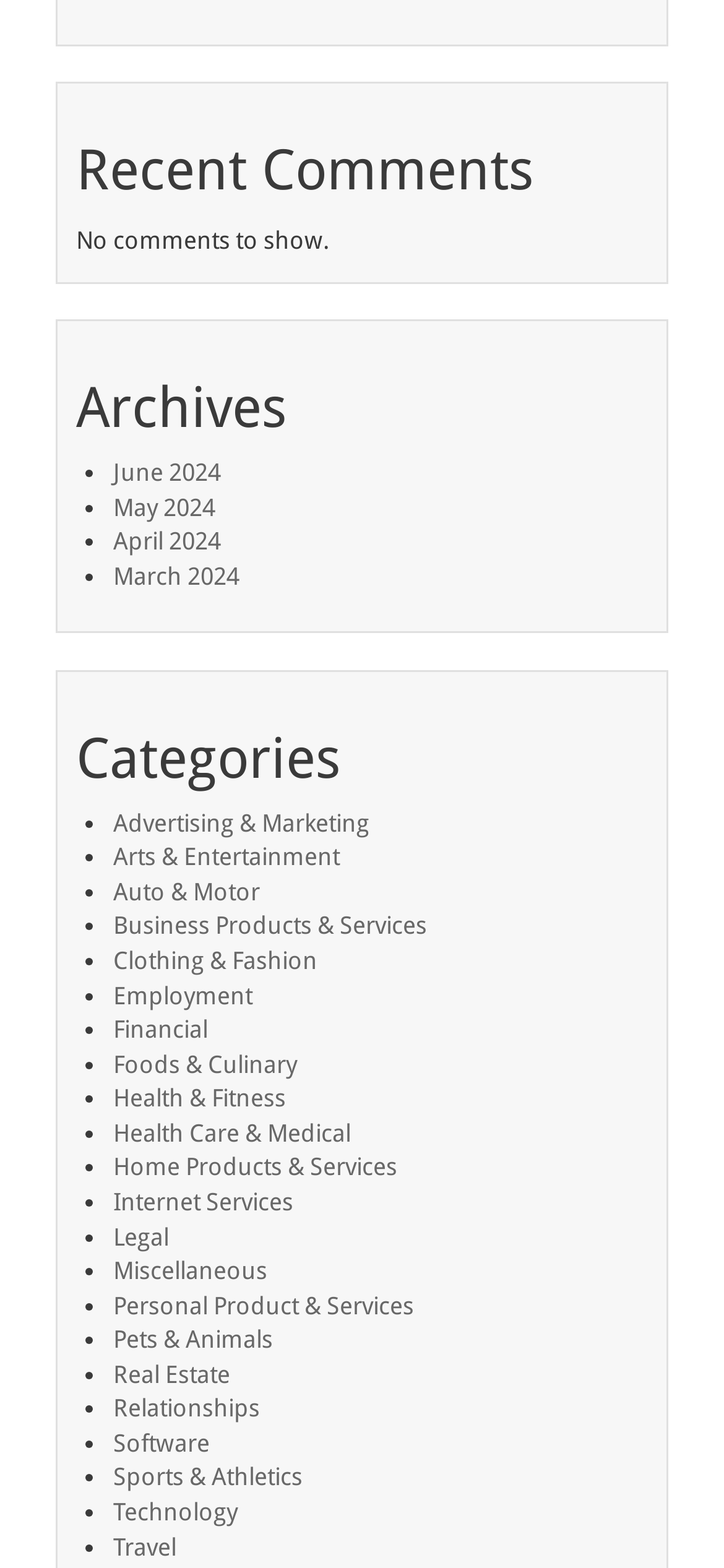Please answer the following question using a single word or phrase: 
What is the earliest month shown in the Archives section?

March 2024